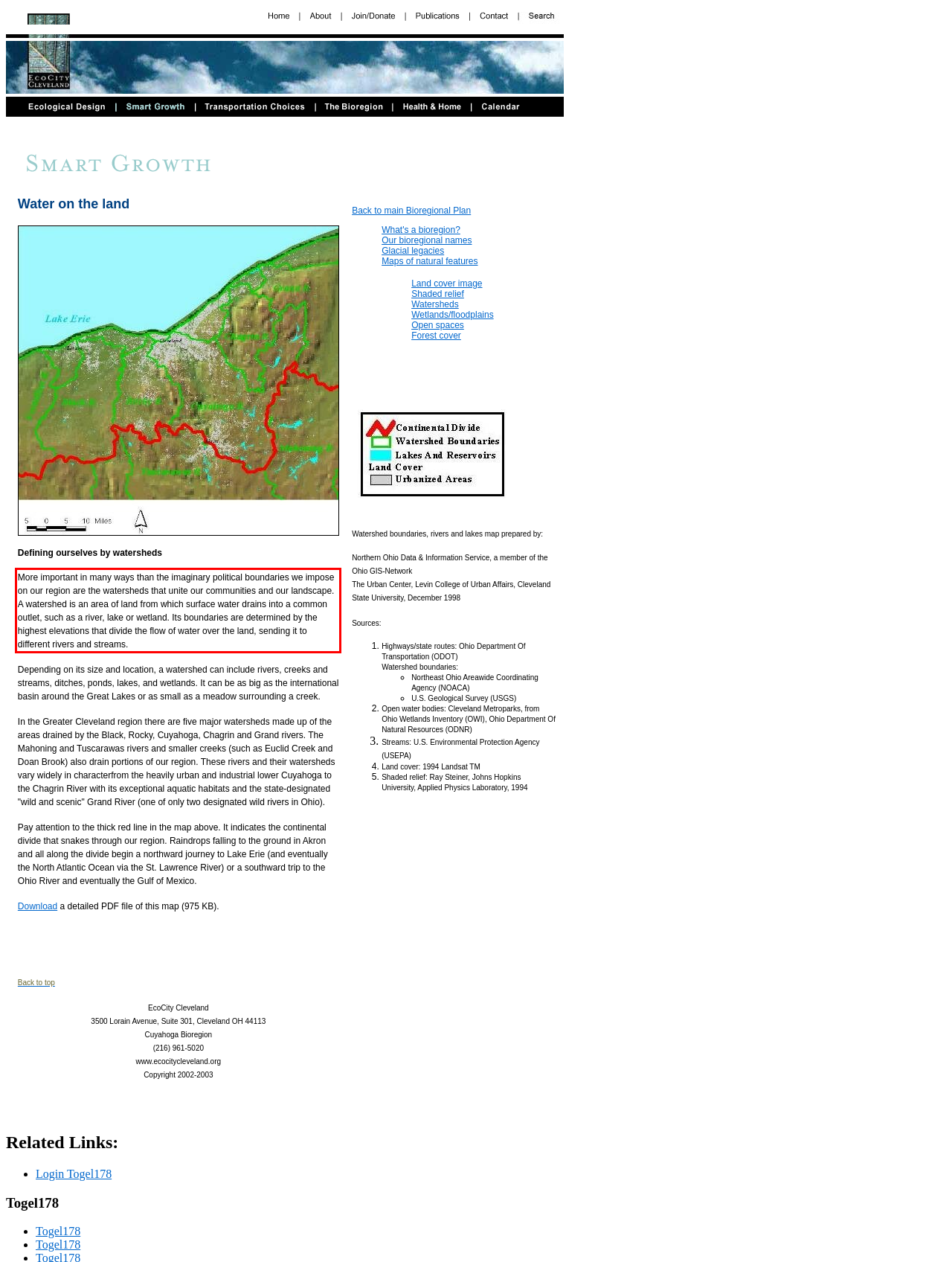Identify the text inside the red bounding box in the provided webpage screenshot and transcribe it.

More important in many ways than the imaginary political boundaries we impose on our region are the watersheds that unite our communities and our landscape. A watershed is an area of land from which surface water drains into a common outlet, such as a river, lake or wetland. Its boundaries are determined by the highest elevations that divide the flow of water over the land, sending it to different rivers and streams.